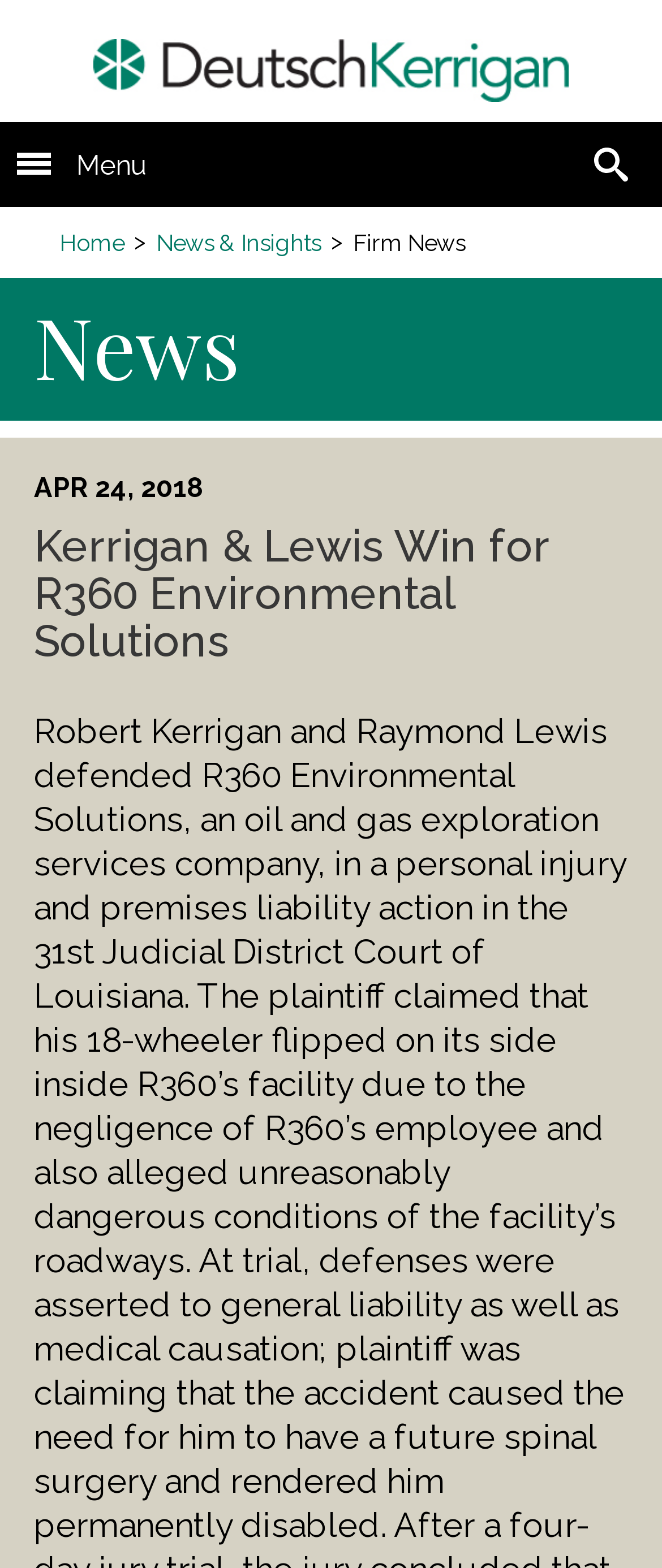Identify the bounding box for the UI element described as: "Home". The coordinates should be four float numbers between 0 and 1, i.e., [left, top, right, bottom].

[0.09, 0.146, 0.187, 0.163]